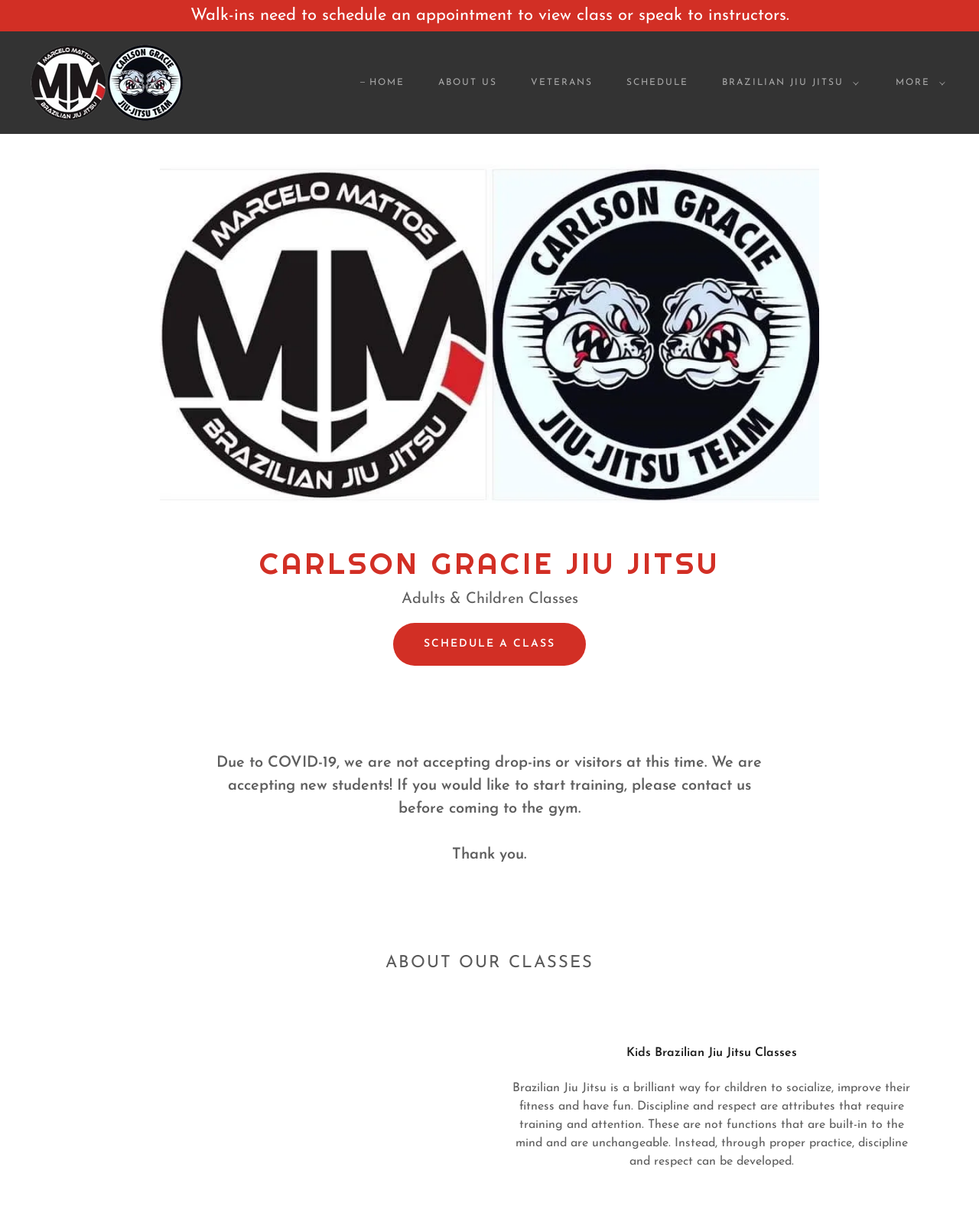Identify the bounding box coordinates for the element that needs to be clicked to fulfill this instruction: "Learn about veterans program". Provide the coordinates in the format of four float numbers between 0 and 1: [left, top, right, bottom].

[0.528, 0.056, 0.61, 0.078]